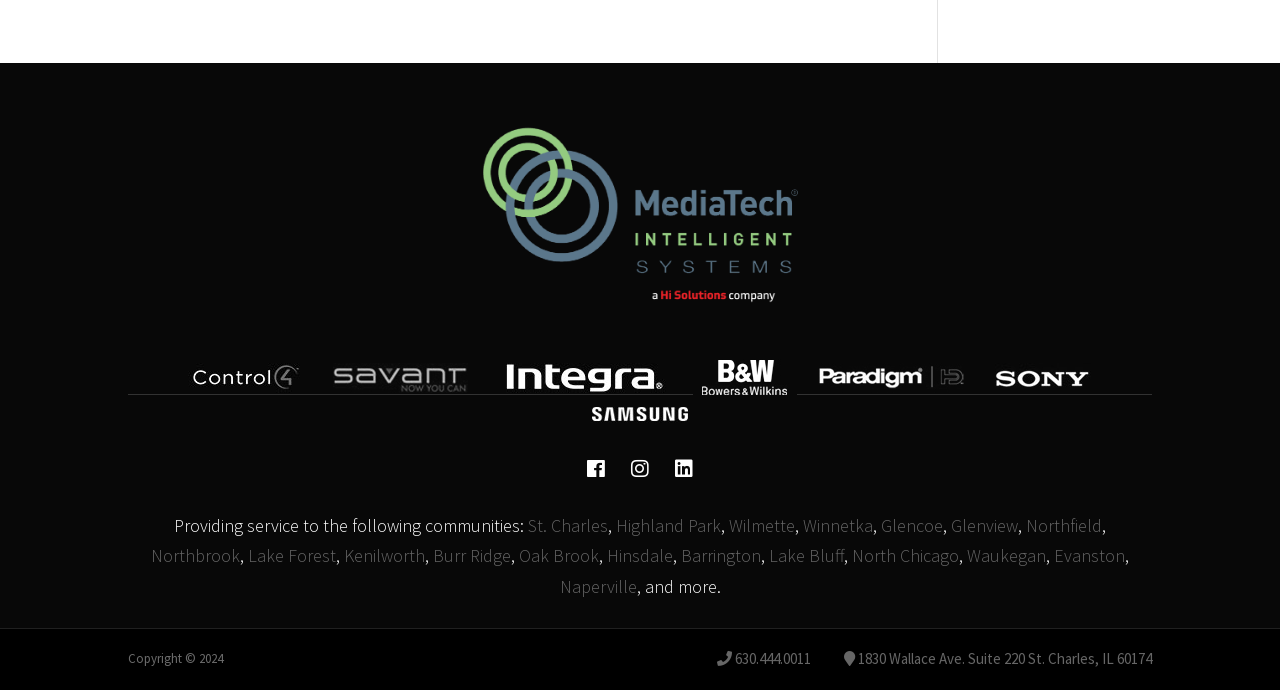Please determine the bounding box coordinates of the element to click on in order to accomplish the following task: "Call the phone number". Ensure the coordinates are four float numbers ranging from 0 to 1, i.e., [left, top, right, bottom].

[0.572, 0.941, 0.636, 0.968]